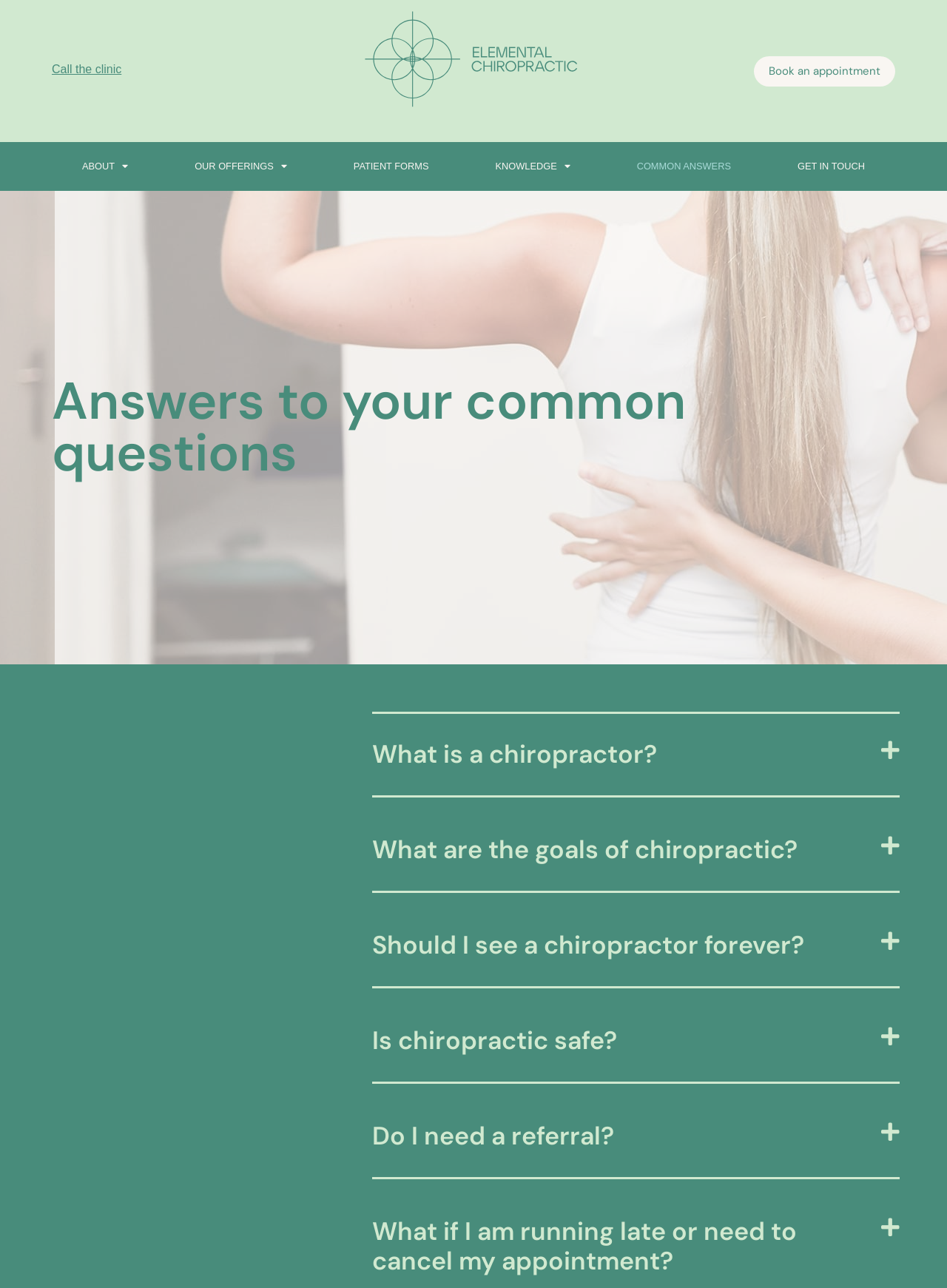Please locate and generate the primary heading on this webpage.

Answers to your common questions